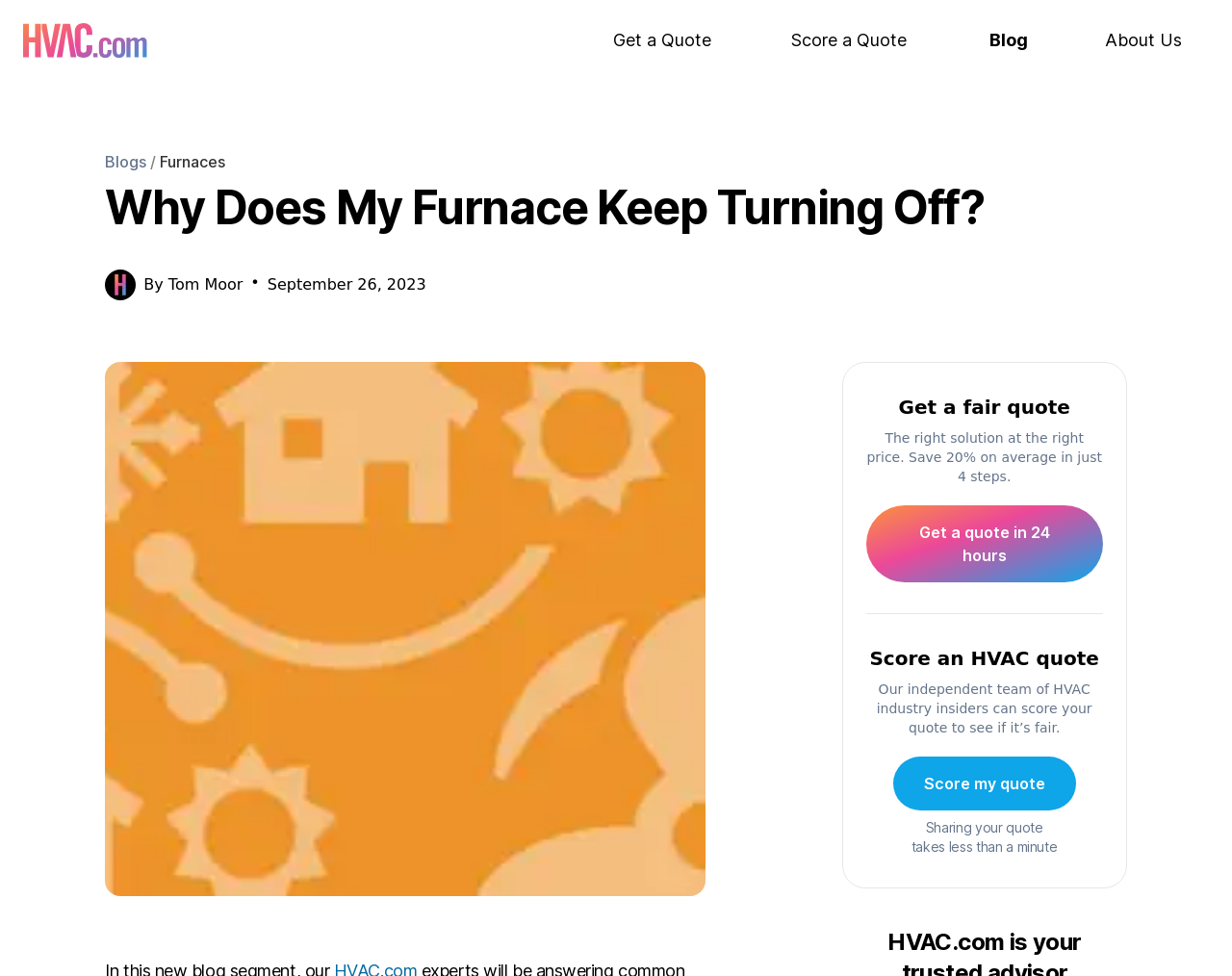Using the provided description: "About Us", find the bounding box coordinates of the corresponding UI element. The output should be four float numbers between 0 and 1, in the format [left, top, right, bottom].

[0.875, 0.016, 0.981, 0.067]